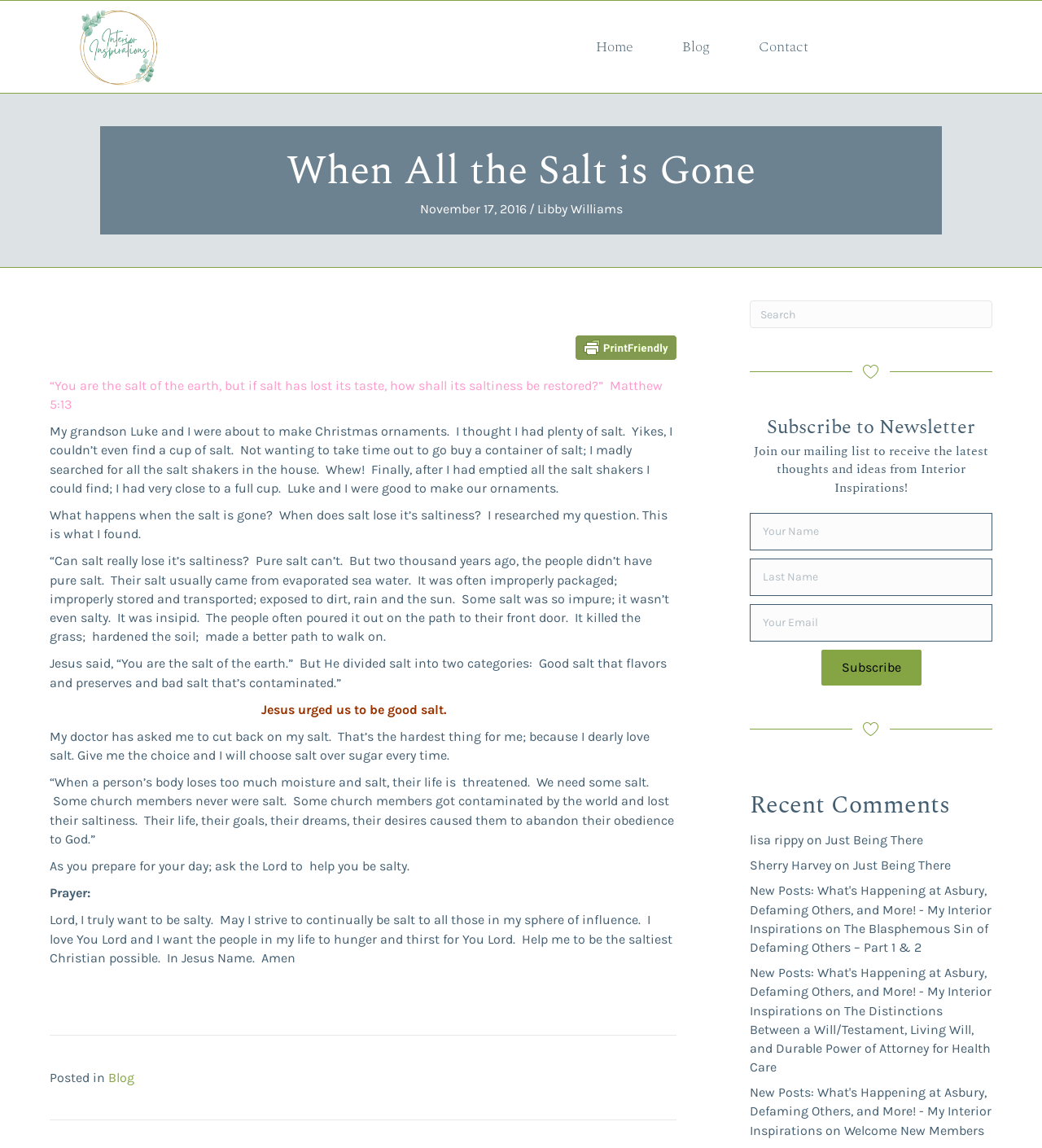How many recent comments are listed?
Refer to the image and provide a thorough answer to the question.

I counted the number of static text elements that list the recent comments and found that there are five comments listed.